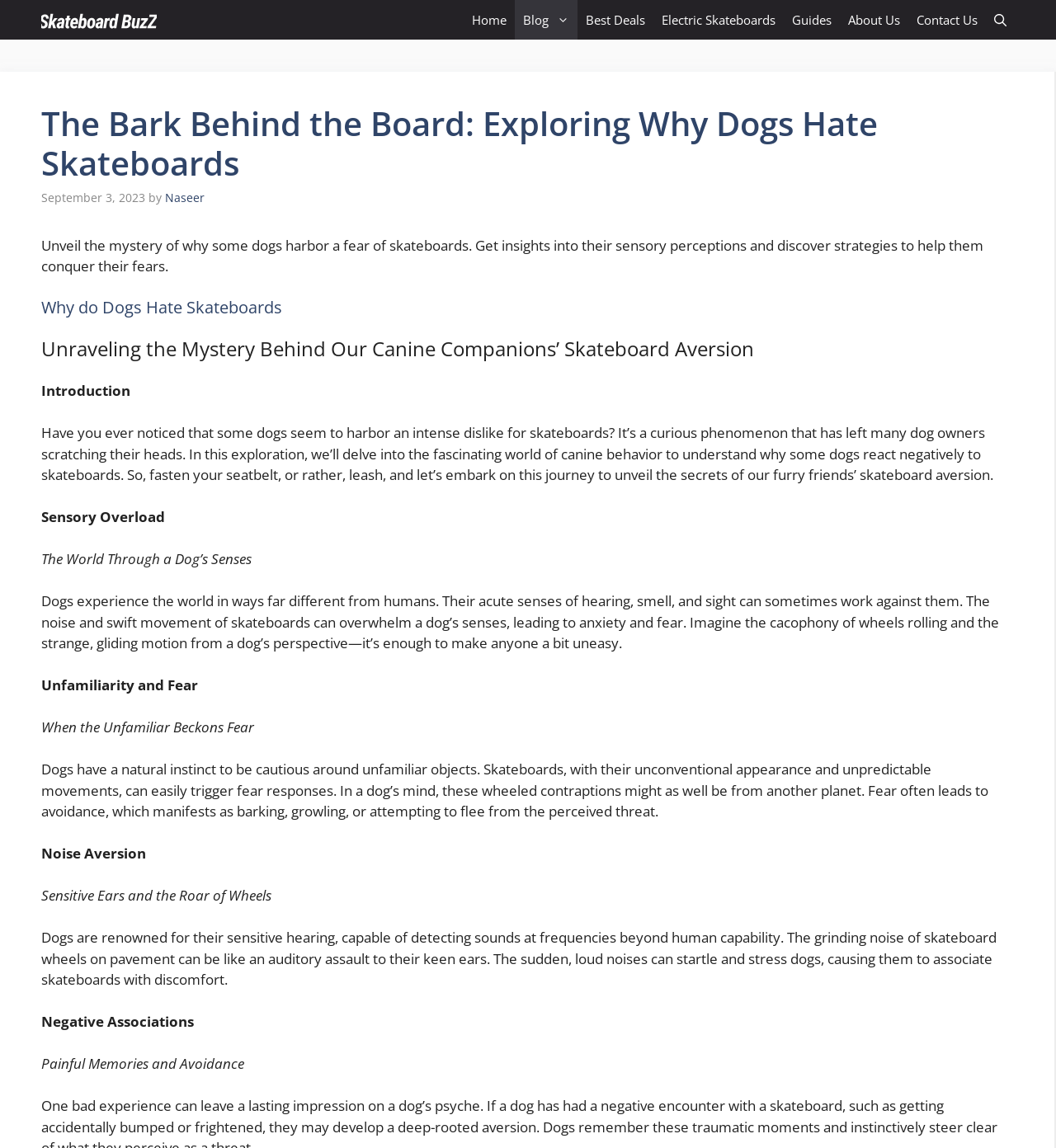Identify the bounding box of the UI component described as: "aria-label="Open search"".

[0.934, 0.0, 0.961, 0.034]